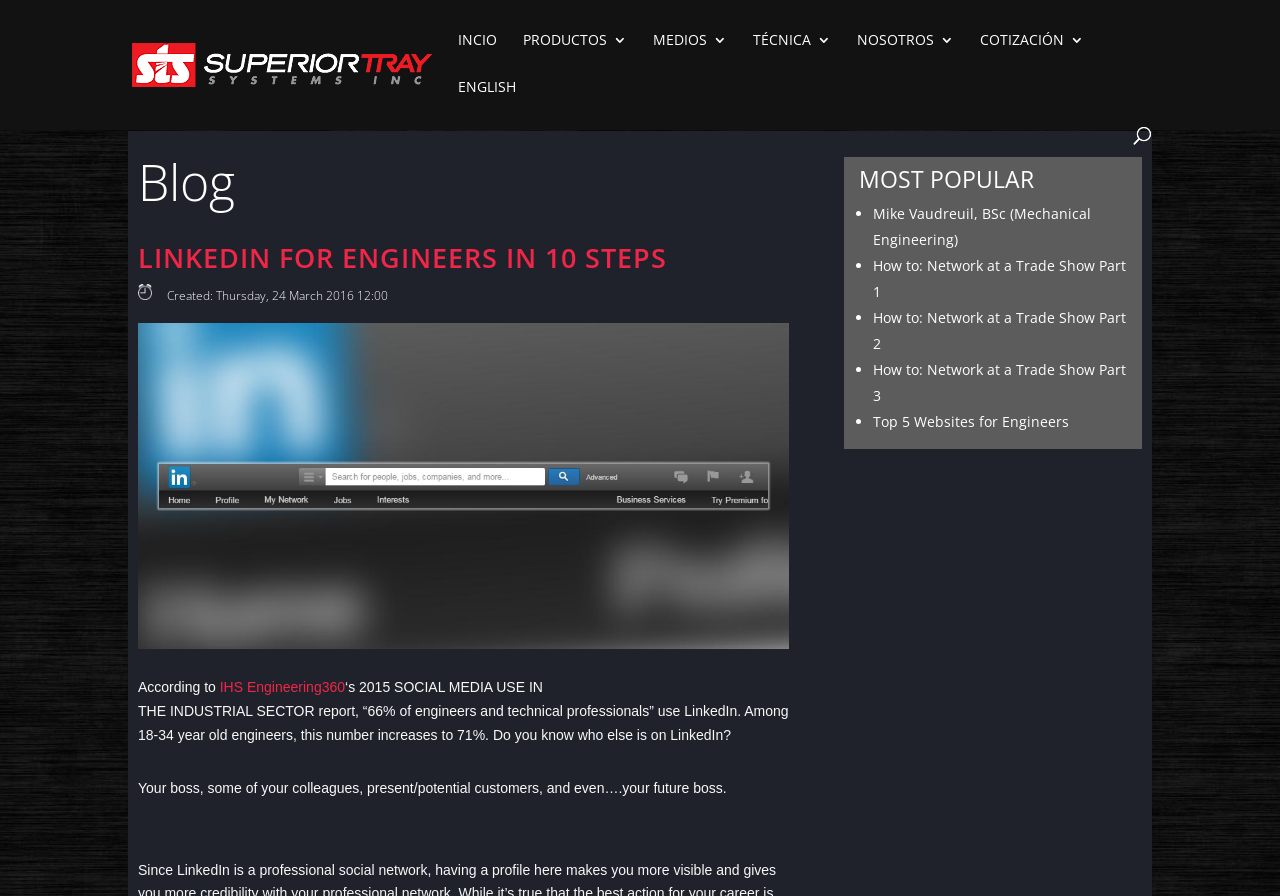Based on the element description Top 5 Websites for Engineers, identify the bounding box coordinates for the UI element. The coordinates should be in the format (top-left x, top-left y, bottom-right x, bottom-right y) and within the 0 to 1 range.

[0.682, 0.46, 0.835, 0.481]